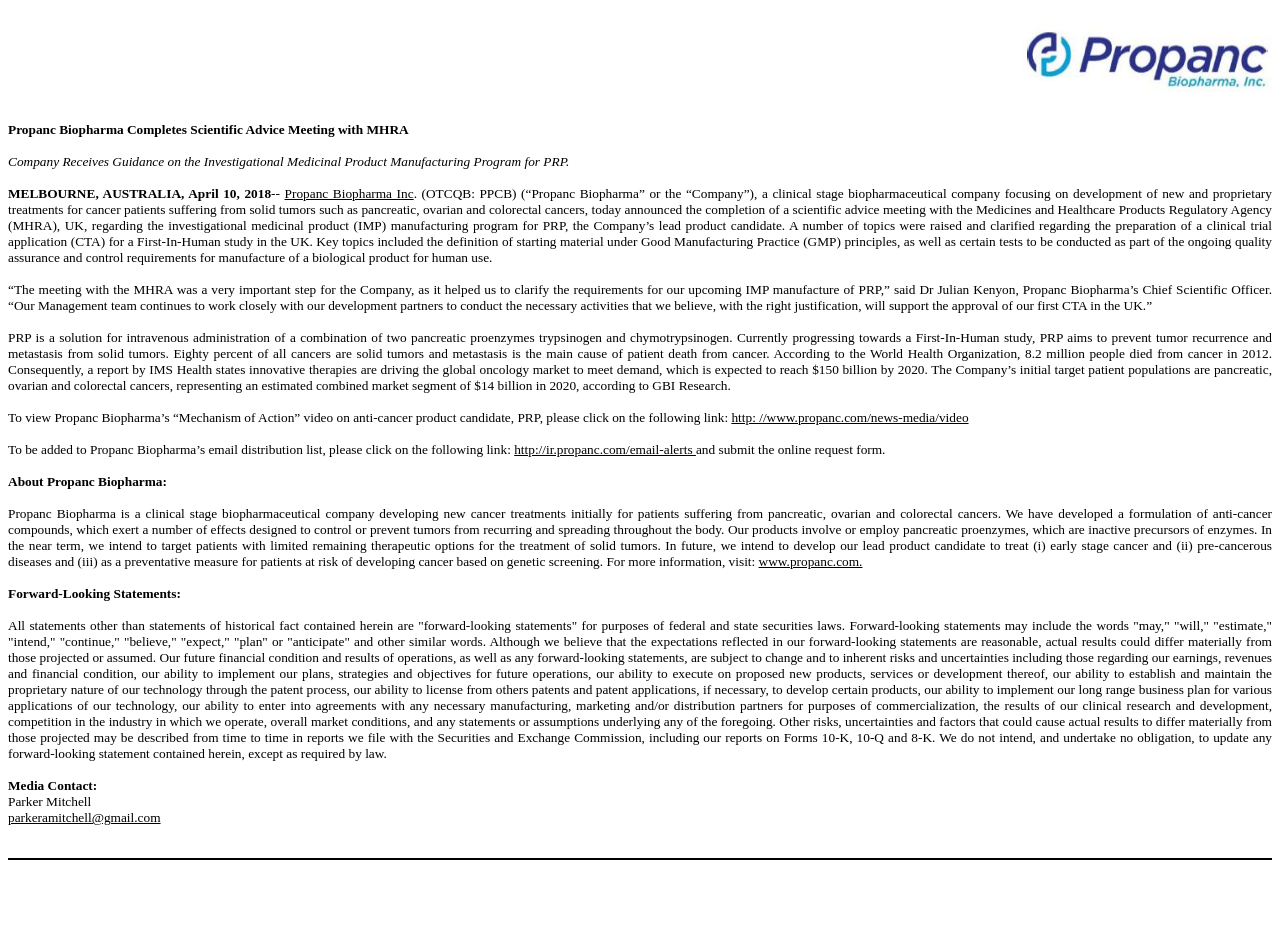Analyze the image and provide a detailed answer to the question: What is the link to view Propanc Biopharma's 'Mechanism of Action' video?

I found the link in the webpage content, which invites users to view Propanc Biopharma's 'Mechanism of Action' video on anti-cancer product candidate, PRP, by clicking on the provided link.